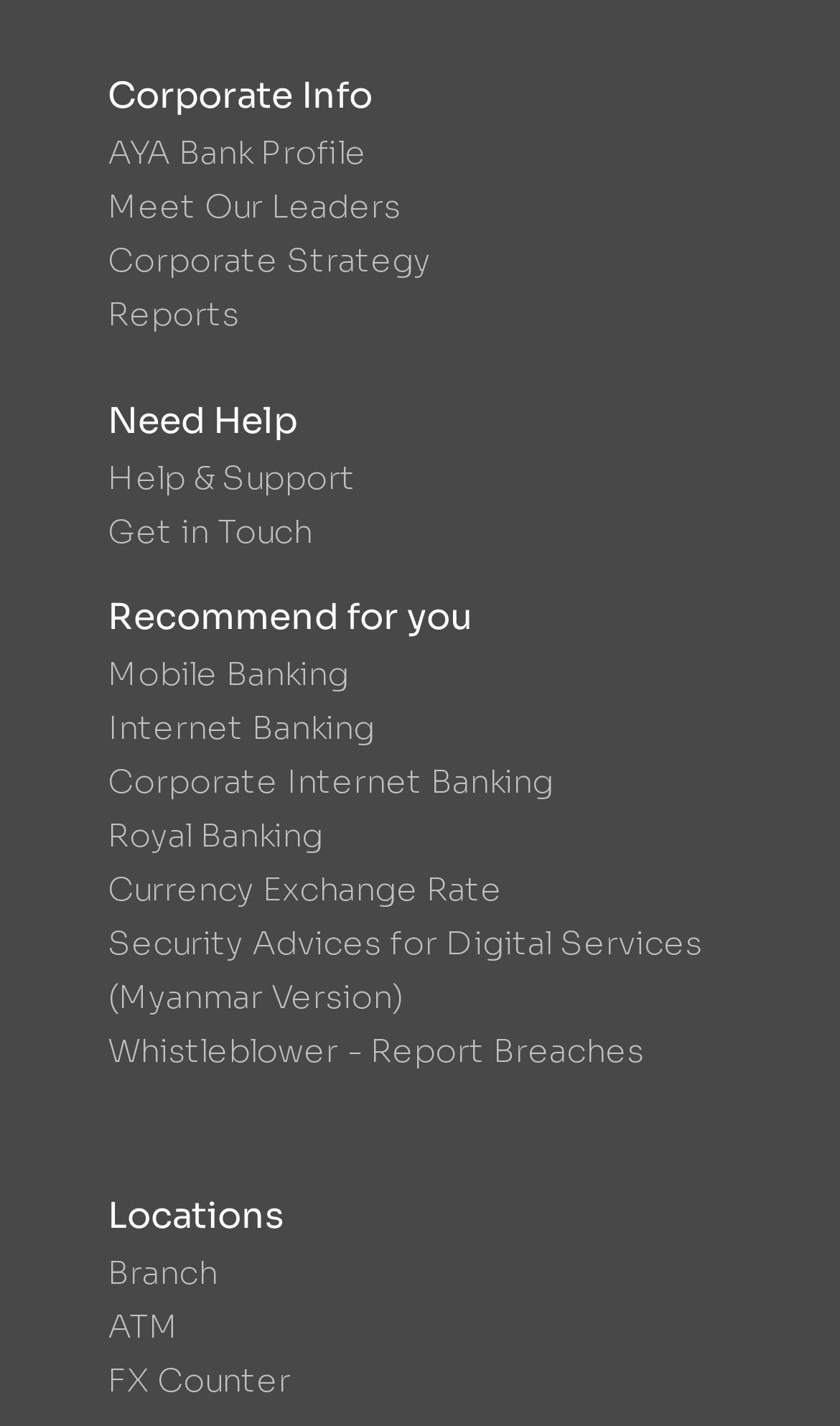Pinpoint the bounding box coordinates of the clickable area needed to execute the instruction: "Get Help & Support". The coordinates should be specified as four float numbers between 0 and 1, i.e., [left, top, right, bottom].

[0.128, 0.315, 0.872, 0.353]